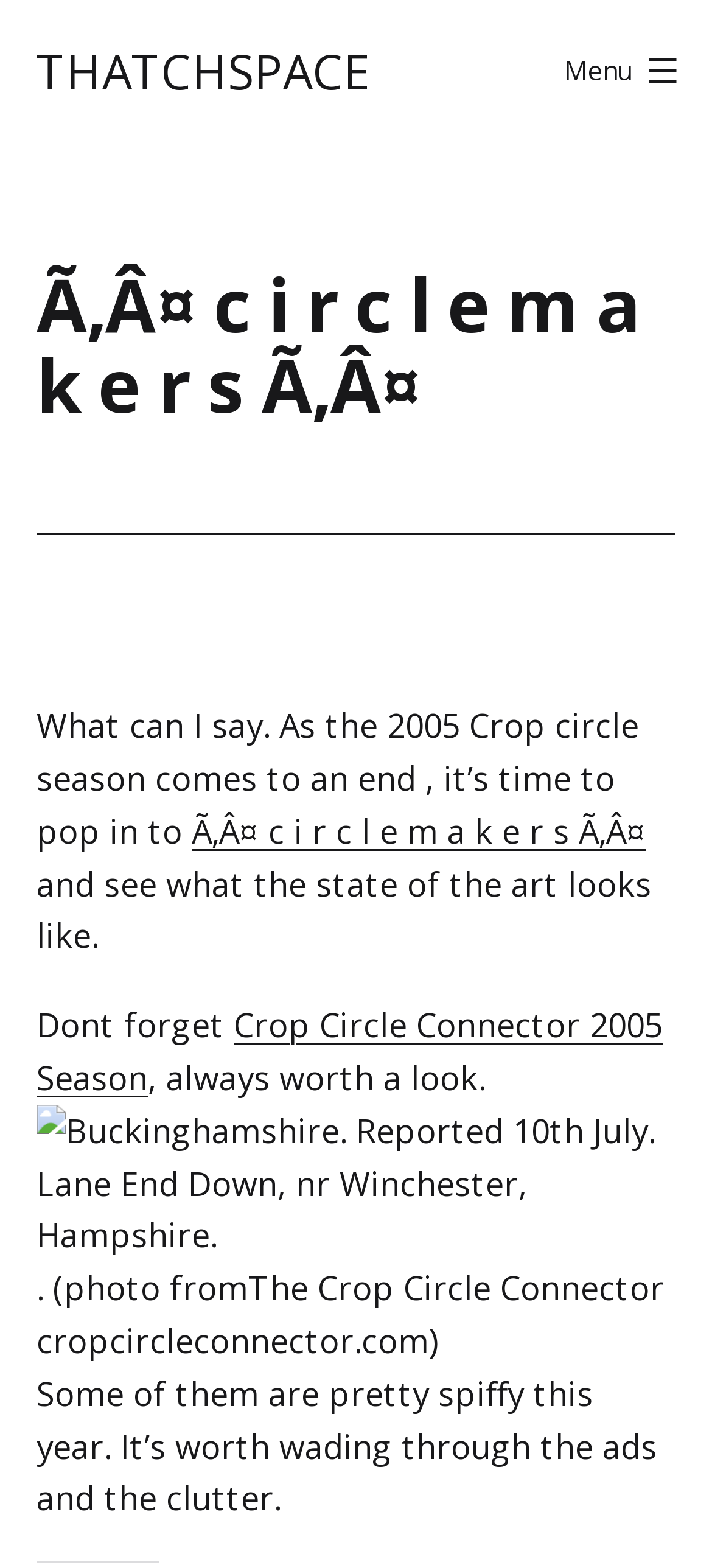Identify the bounding box of the HTML element described as: "Menu Close".

[0.754, 0.02, 1.0, 0.071]